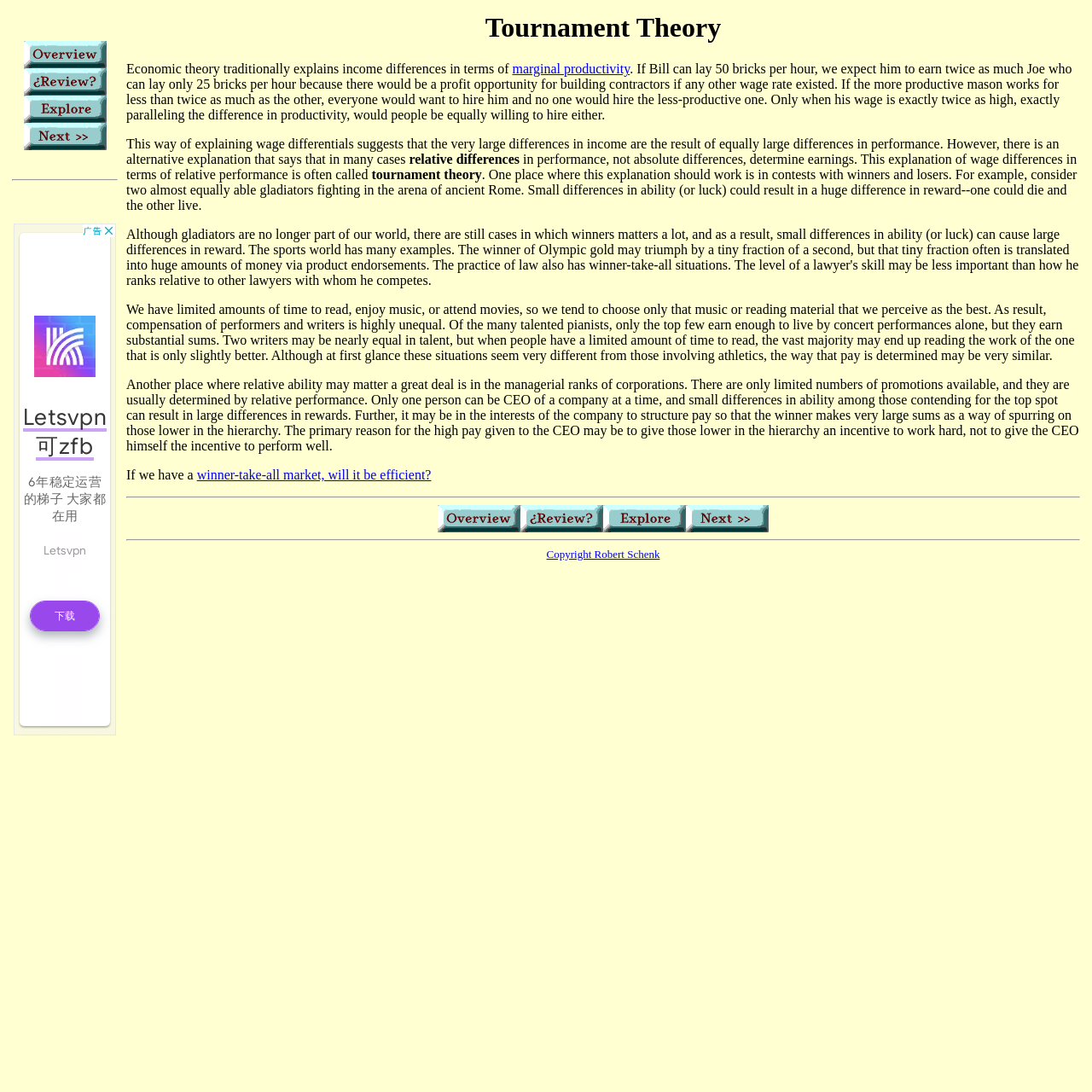Identify the bounding box coordinates for the UI element that matches this description: "marginal productivity".

[0.469, 0.057, 0.577, 0.07]